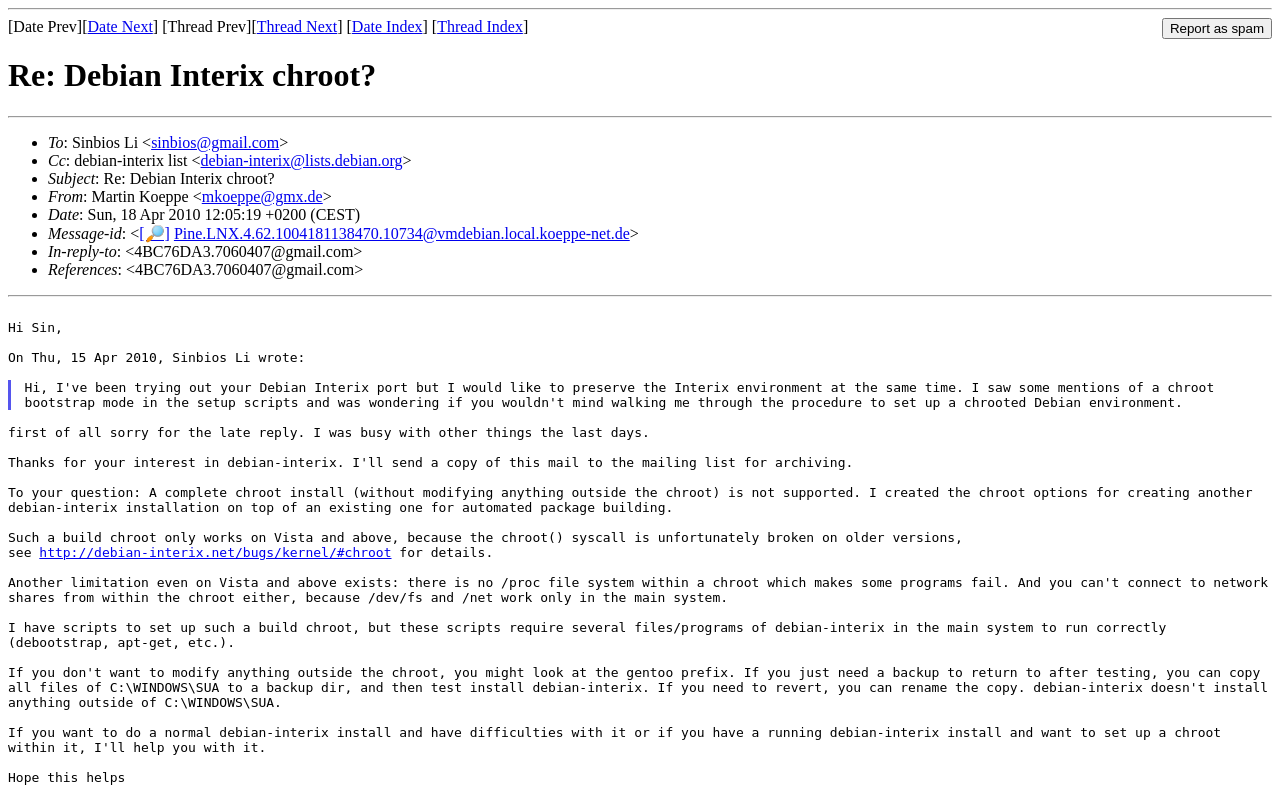Using the image as a reference, answer the following question in as much detail as possible:
What is the date of this email?

The date of this email is 'Sun, 18 Apr 2010 12:05:19 +0200 (CEST)', which can be seen in the 'Date' field in the email header.